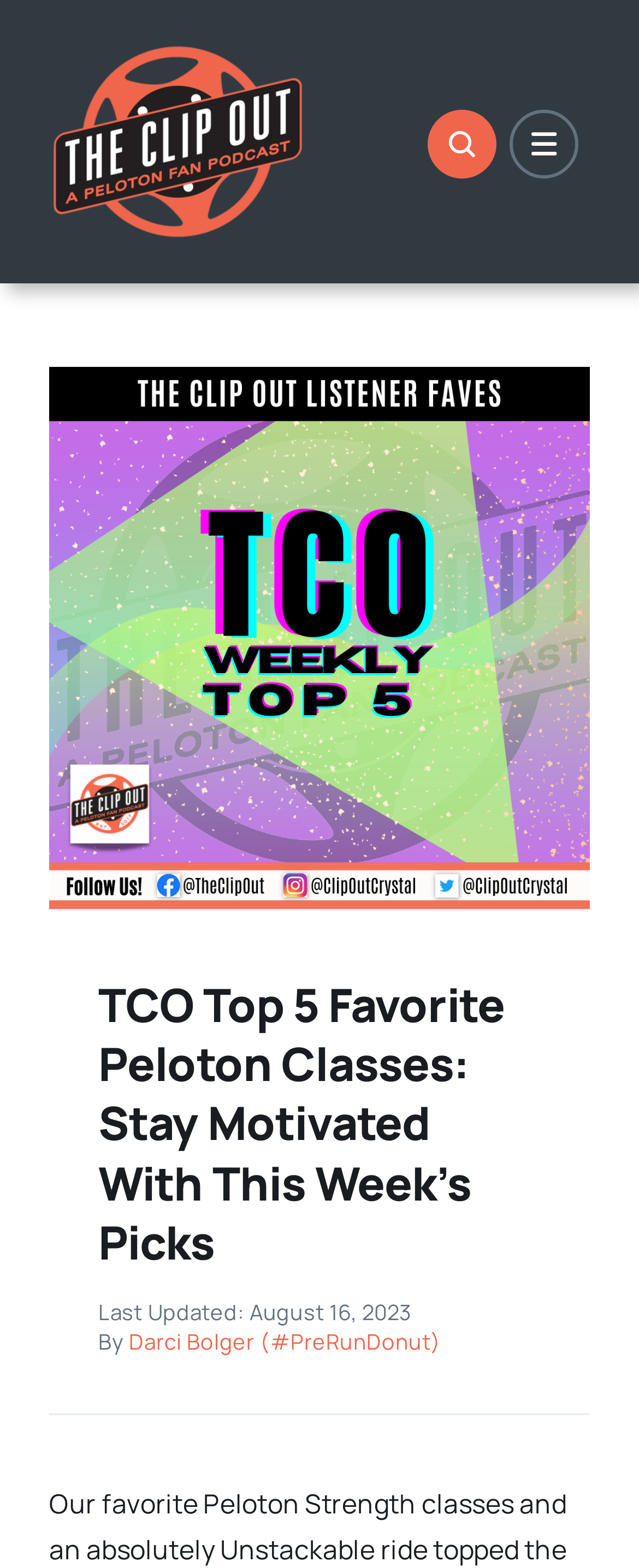Describe the webpage in detail, including text, images, and layout.

The webpage appears to be an article or blog post from "The Clip Out" featuring a top 5 list of favorite Peloton classes. At the top left of the page, there is a logo of "TCO" with a link to it. Below the logo, there are two more links, likely for navigation or subscription purposes.

The main content of the page is divided into sections. The first section has a heading that reads "TCO Top 5 Favorite Peloton Classes: Stay Motivated With This Week’s Picks". Below the heading, there is a cover art image for the article, taking up most of the width of the page.

To the right of the image, there is a section with text that reads "Last Updated: August 16, 2023" and "By Darci Bolger (#PreRunDonut)", indicating the author and date of the article. 

The main article text starts below the image, with a paragraph that mentions Peloton Strength classes and an "Unstackable ride". The text is likely a summary or introduction to the top 5 list, which is not fully described in the provided accessibility tree.